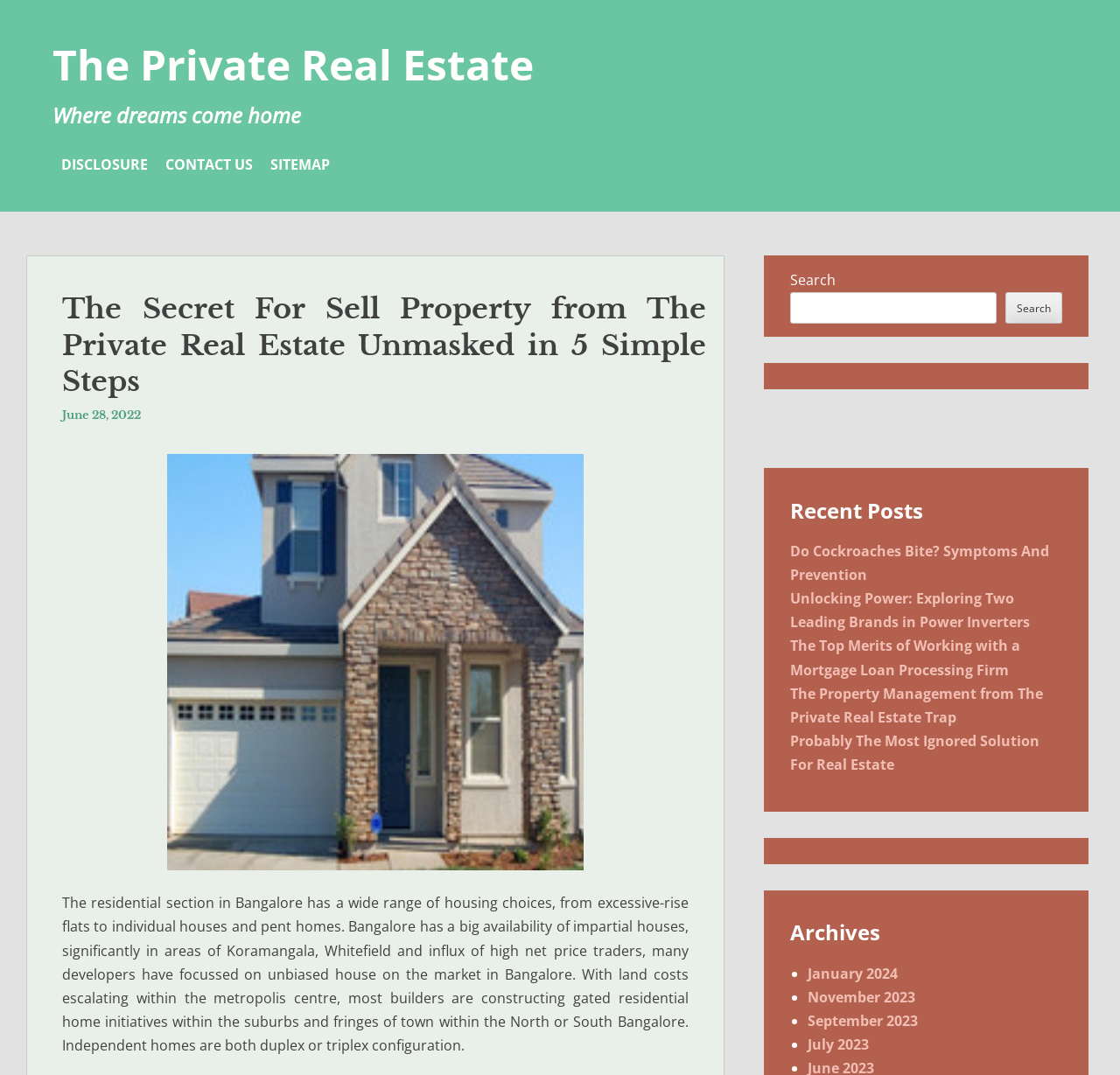Find the bounding box coordinates of the element I should click to carry out the following instruction: "Search for something".

[0.705, 0.272, 0.89, 0.301]